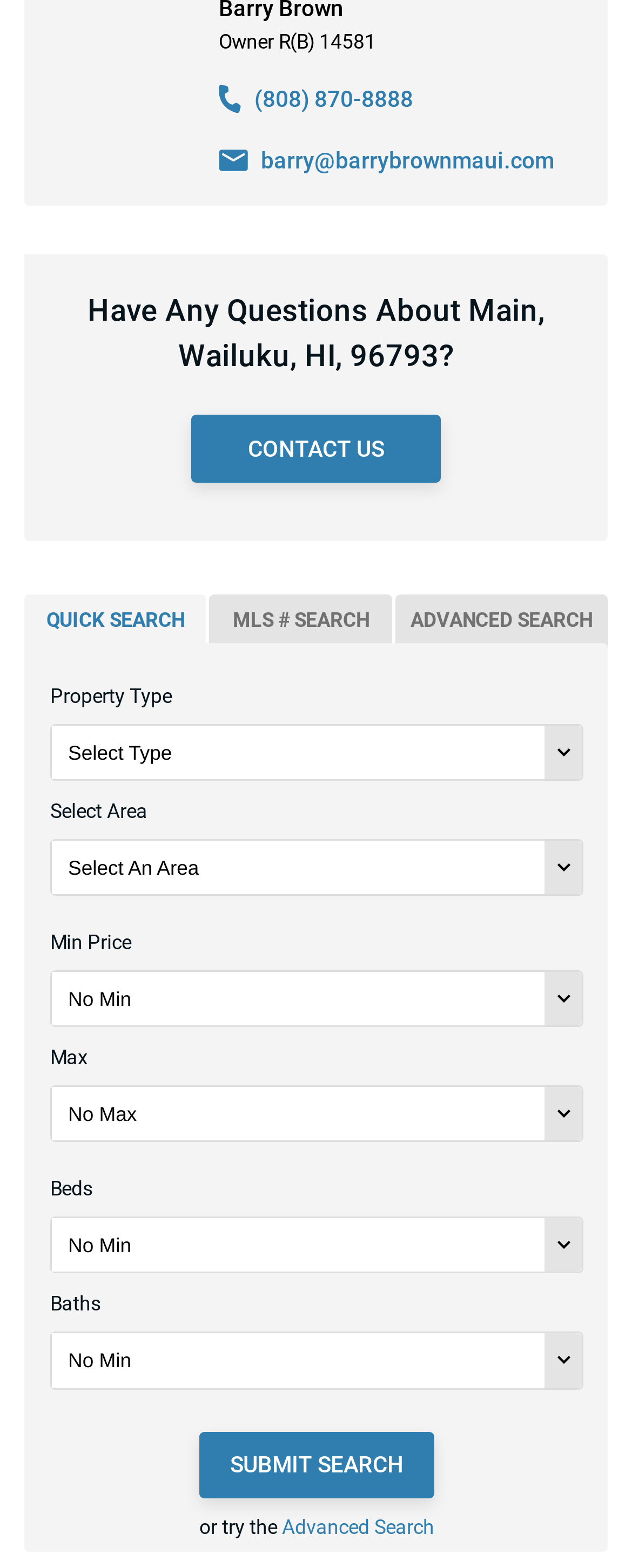Find the bounding box coordinates for the element that must be clicked to complete the instruction: "Search by MLS number". The coordinates should be four float numbers between 0 and 1, indicated as [left, top, right, bottom].

[0.332, 0.379, 0.62, 0.413]